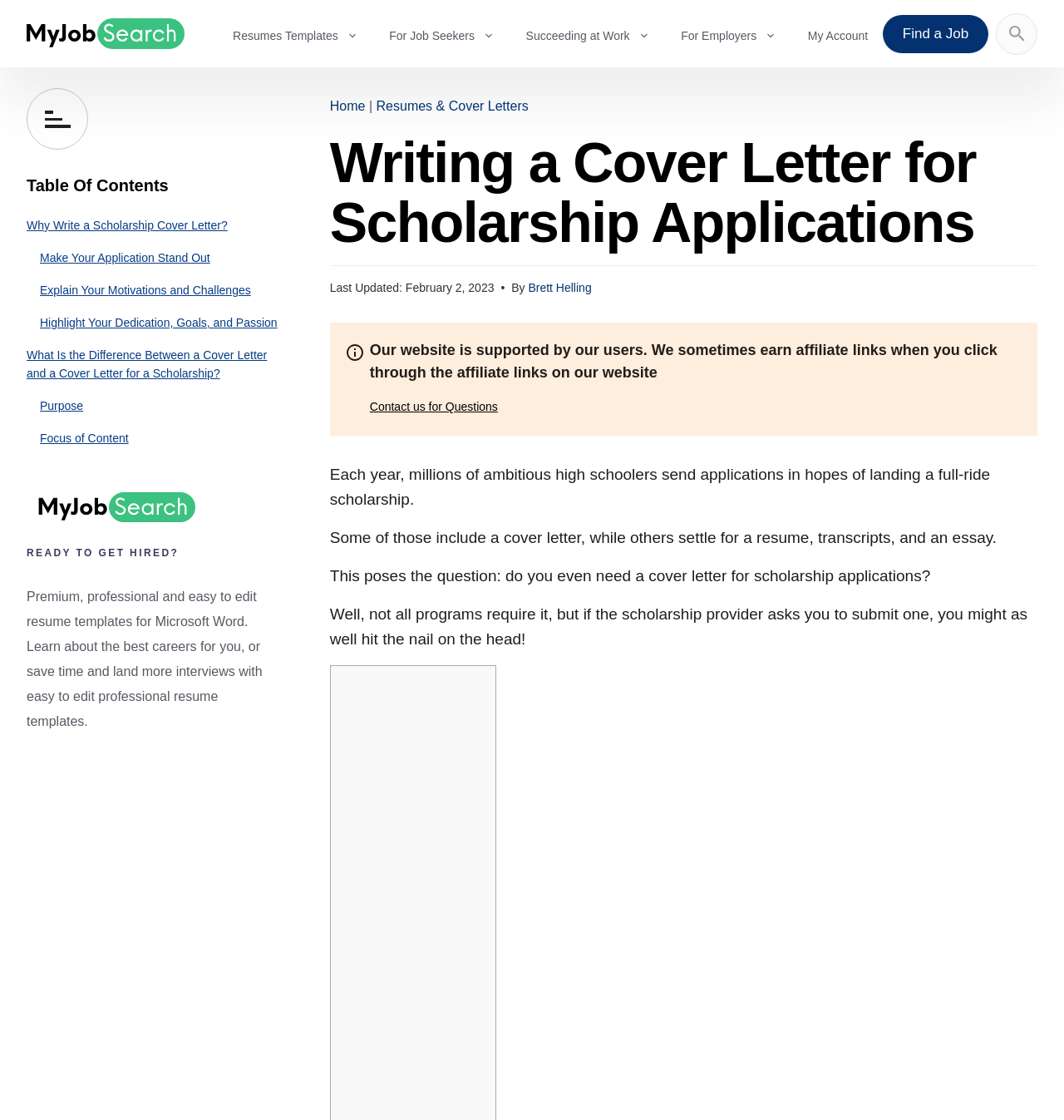What is the focus of a cover letter for a scholarship?
Examine the image and provide an in-depth answer to the question.

The webpage provides a link to 'Explain Your Motivations and Challenges' which suggests that a cover letter for a scholarship should focus on explaining the applicant's motivations and challenges.